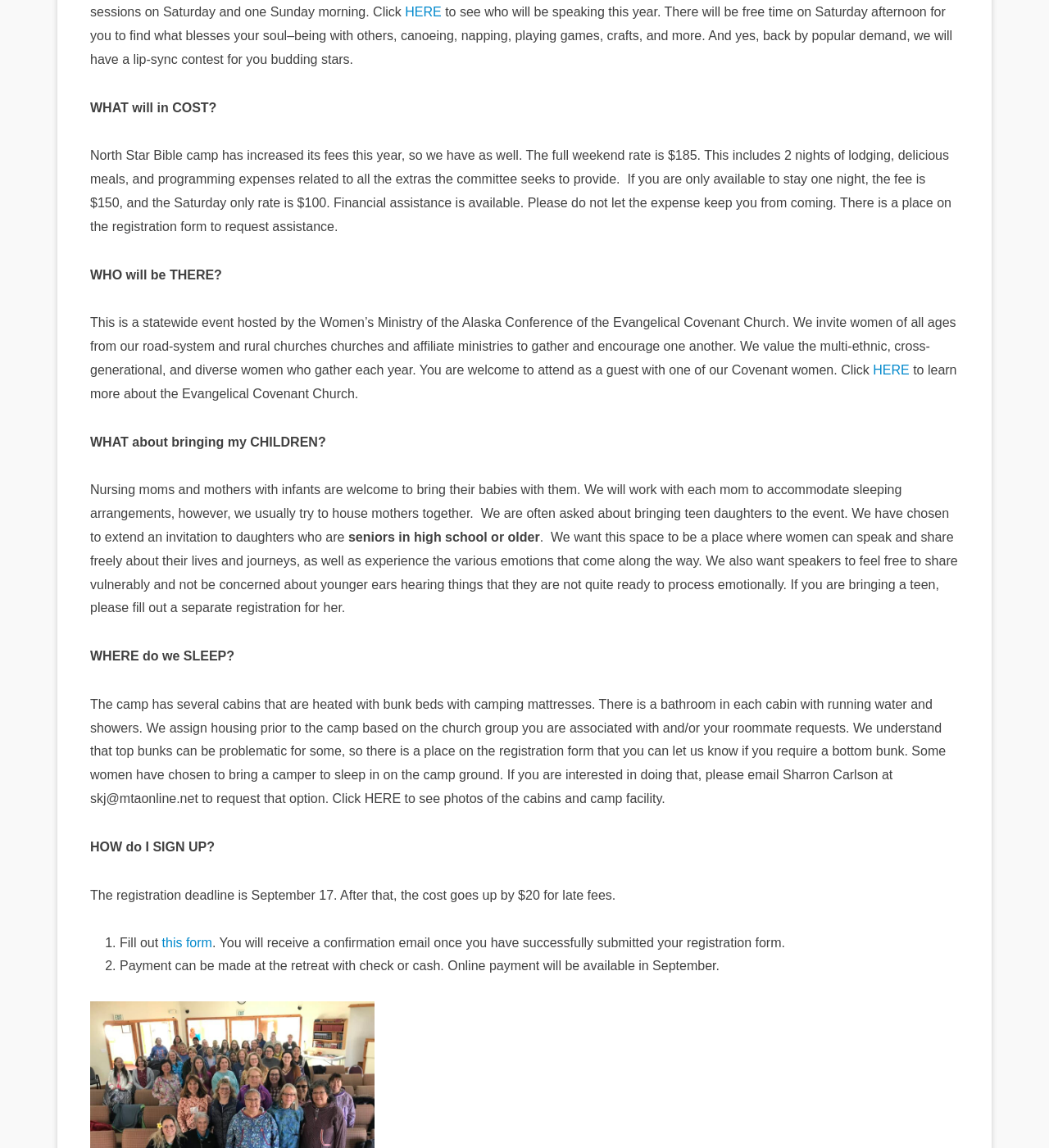Determine the bounding box coordinates in the format (top-left x, top-left y, bottom-right x, bottom-right y). Ensure all values are floating point numbers between 0 and 1. Identify the bounding box of the UI element described by: HERE

[0.832, 0.316, 0.867, 0.328]